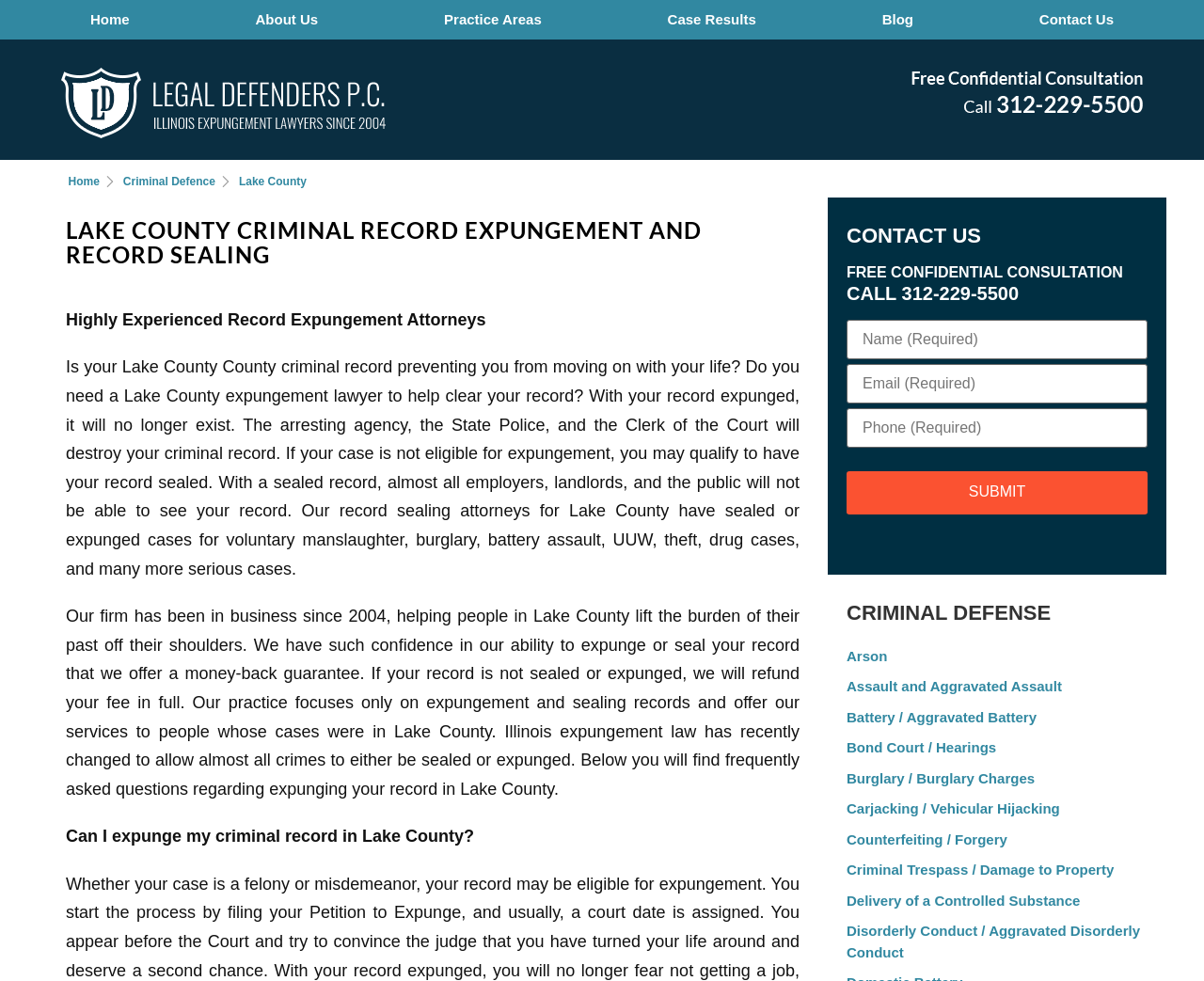Provide a brief response in the form of a single word or phrase:
What type of cases does the lawyer handle?

Criminal Defense cases